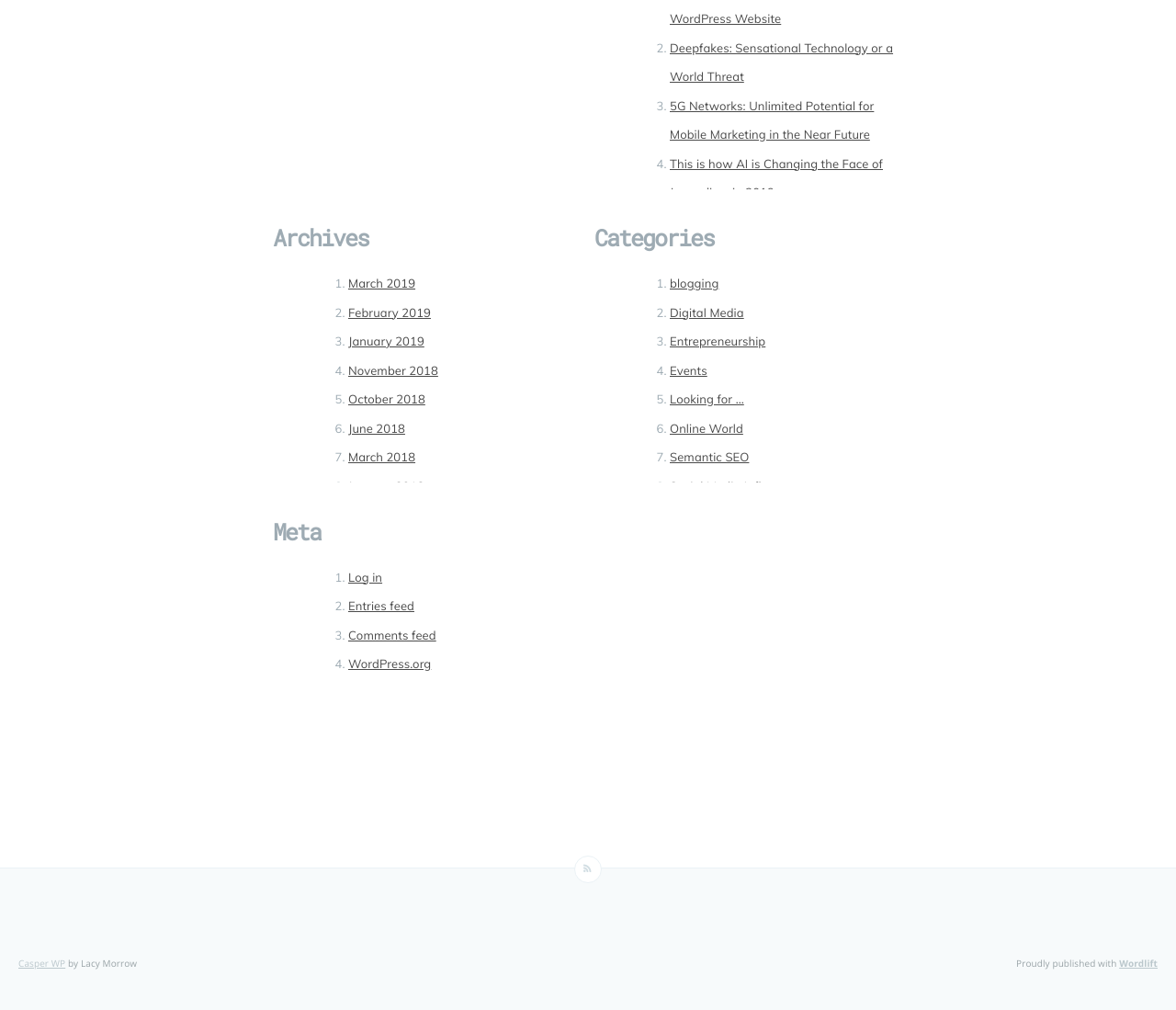Determine the coordinates of the bounding box for the clickable area needed to execute this instruction: "View archives for 'March 2019'".

[0.296, 0.274, 0.353, 0.288]